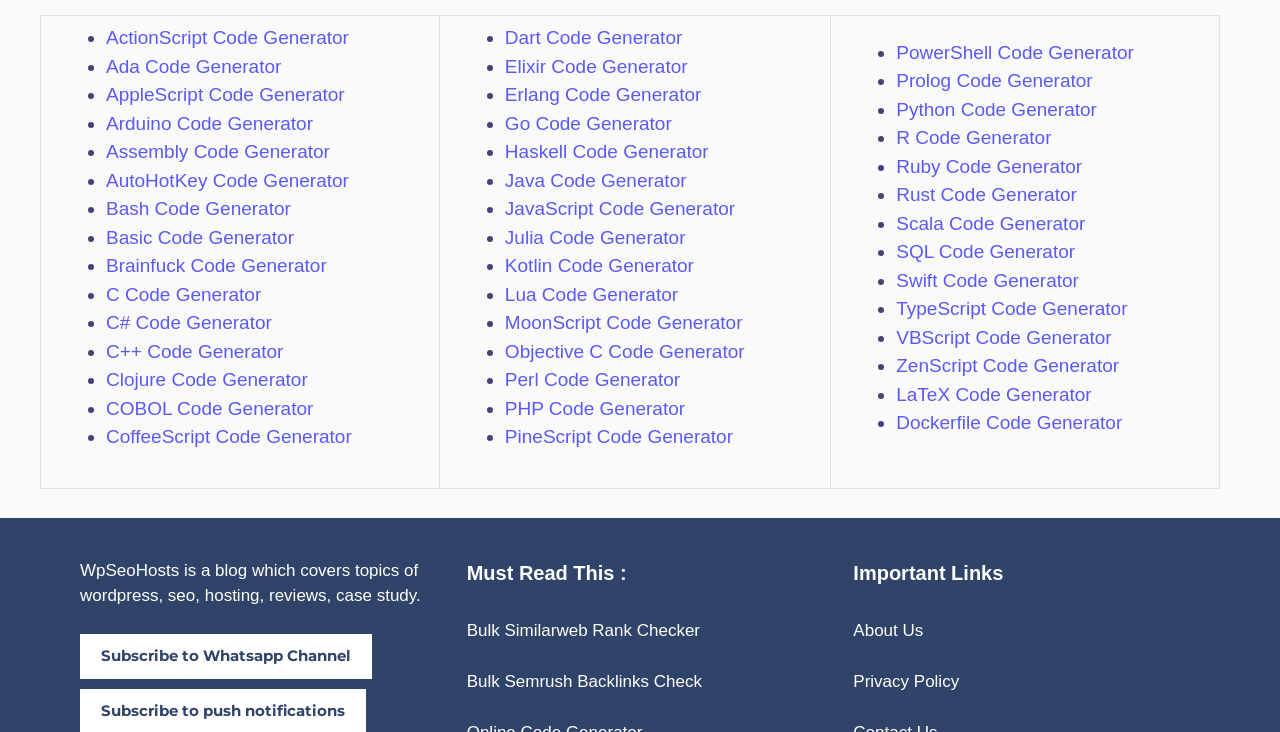How many gridcells are there in the table?
Please provide a comprehensive answer based on the details in the screenshot.

There are three gridcells in the table, which can be identified by their distinct bounding box coordinates and the code generators listed within each gridcell.